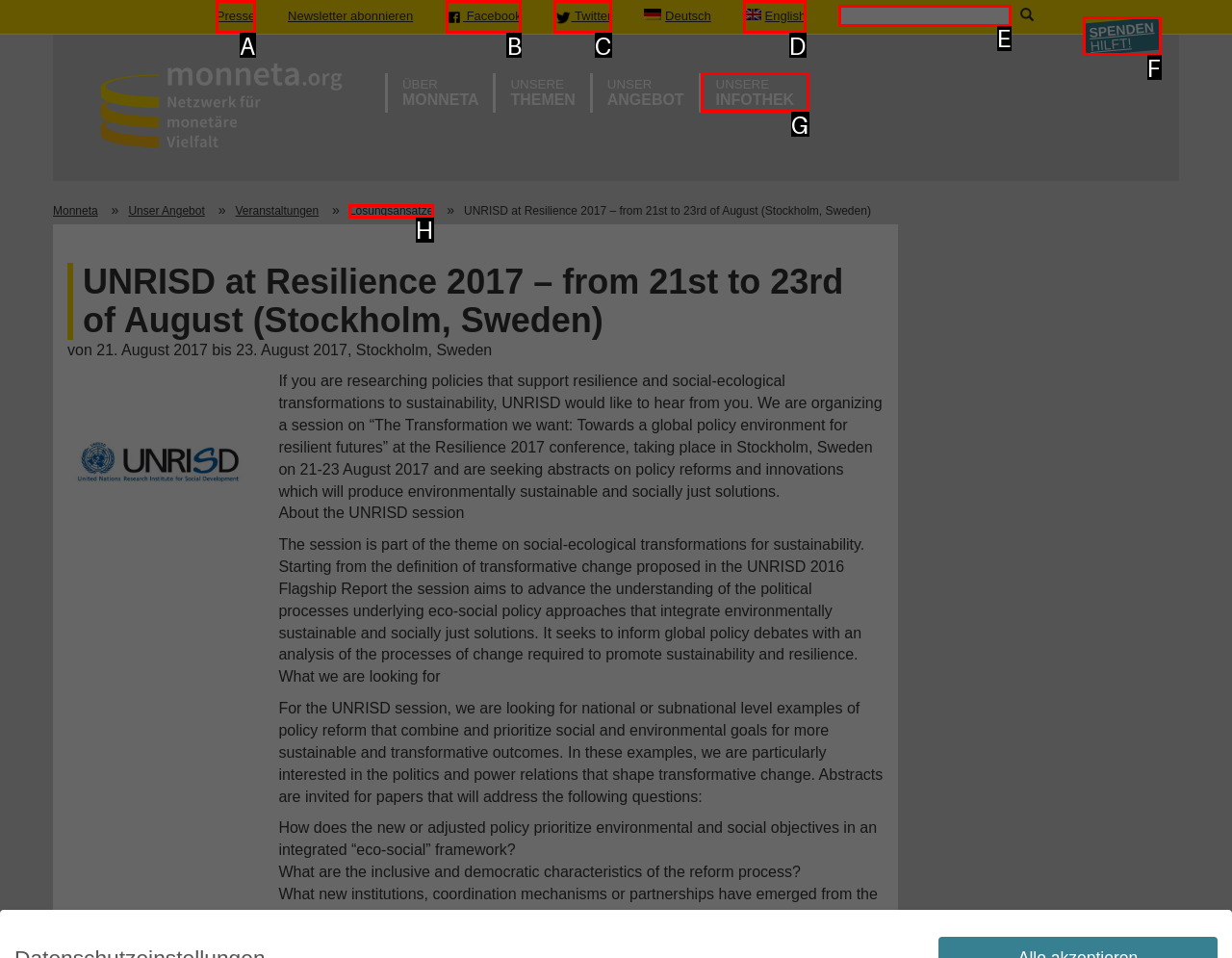Based on the given description: Spenden hilft!, determine which HTML element is the best match. Respond with the letter of the chosen option.

F